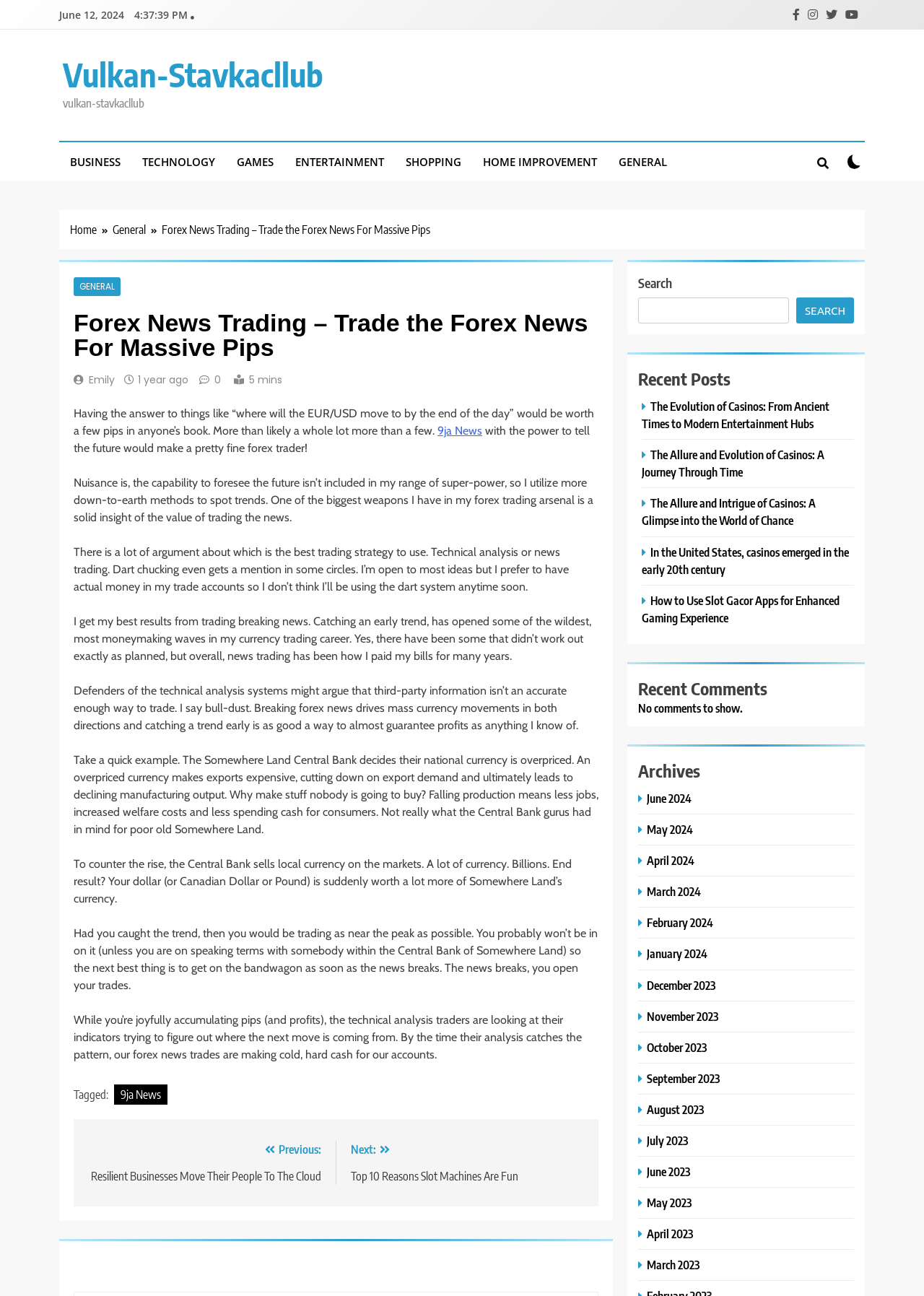Answer the question using only a single word or phrase: 
What is the category of the news article on this webpage?

General